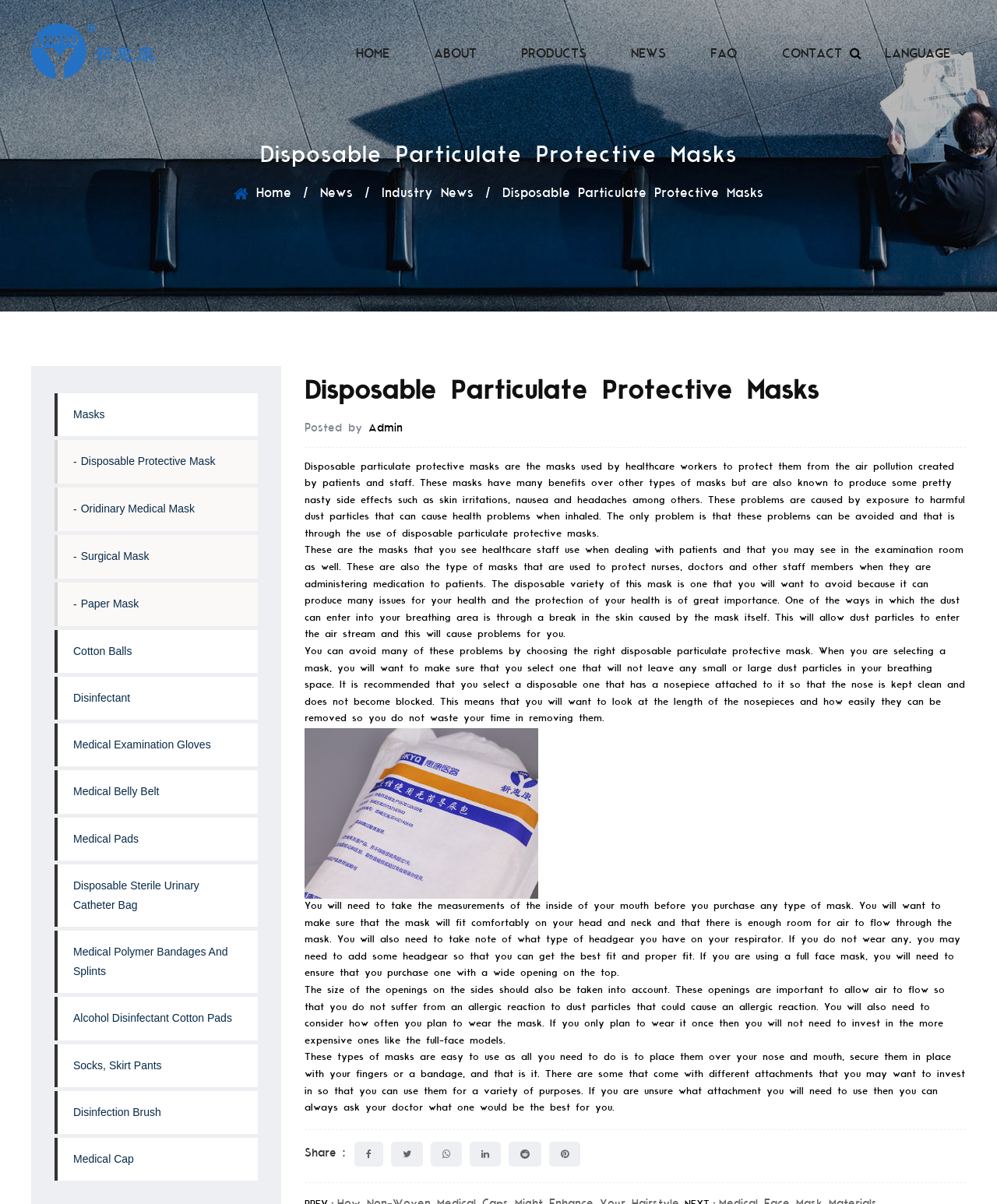What should be considered when purchasing a disposable particulate protective mask? Based on the image, give a response in one word or a short phrase.

Measurements of the inside of the mouth